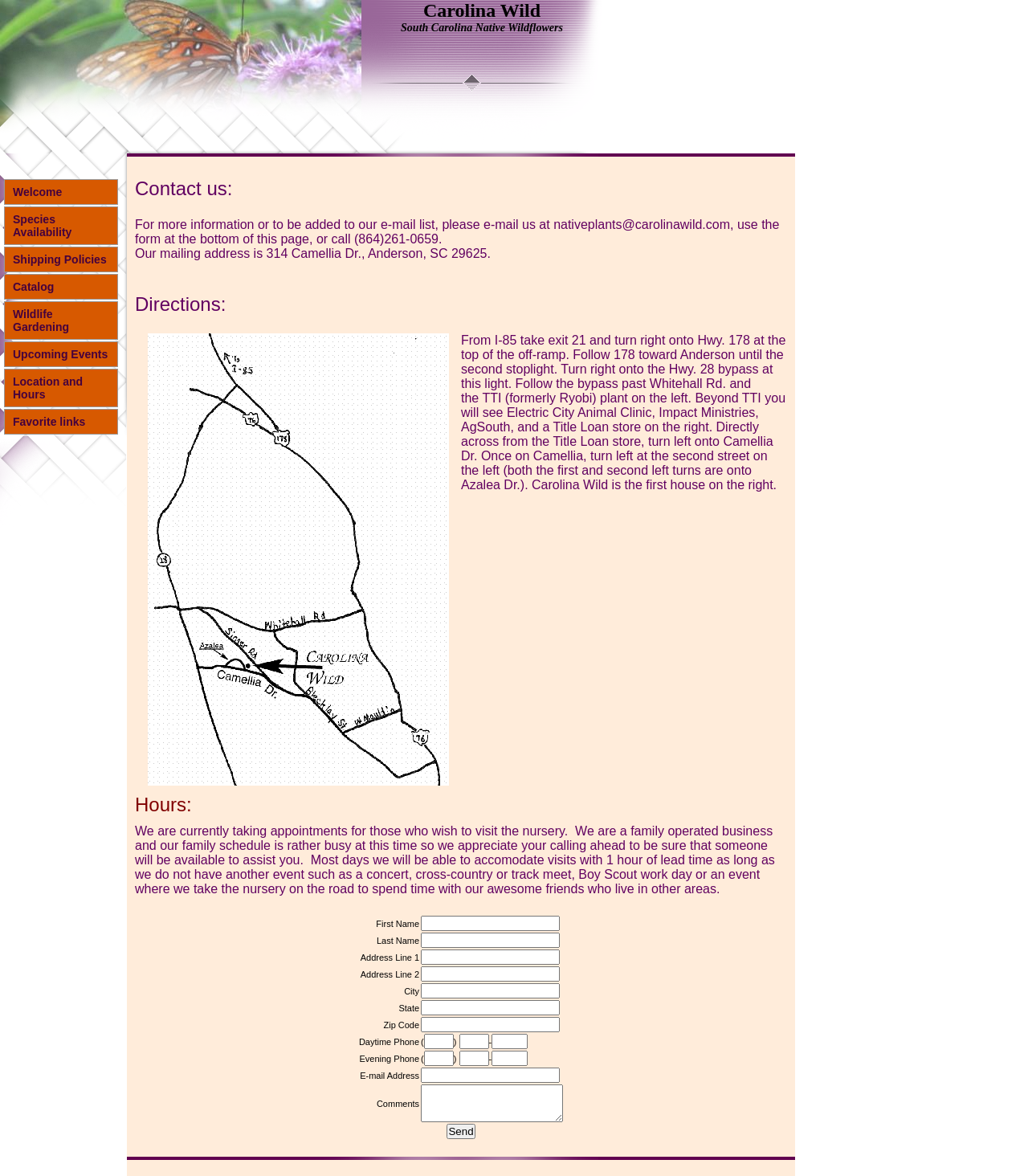Respond to the question below with a single word or phrase: What is the address of the nursery?

314 Camellia Dr., Anderson, SC 29625